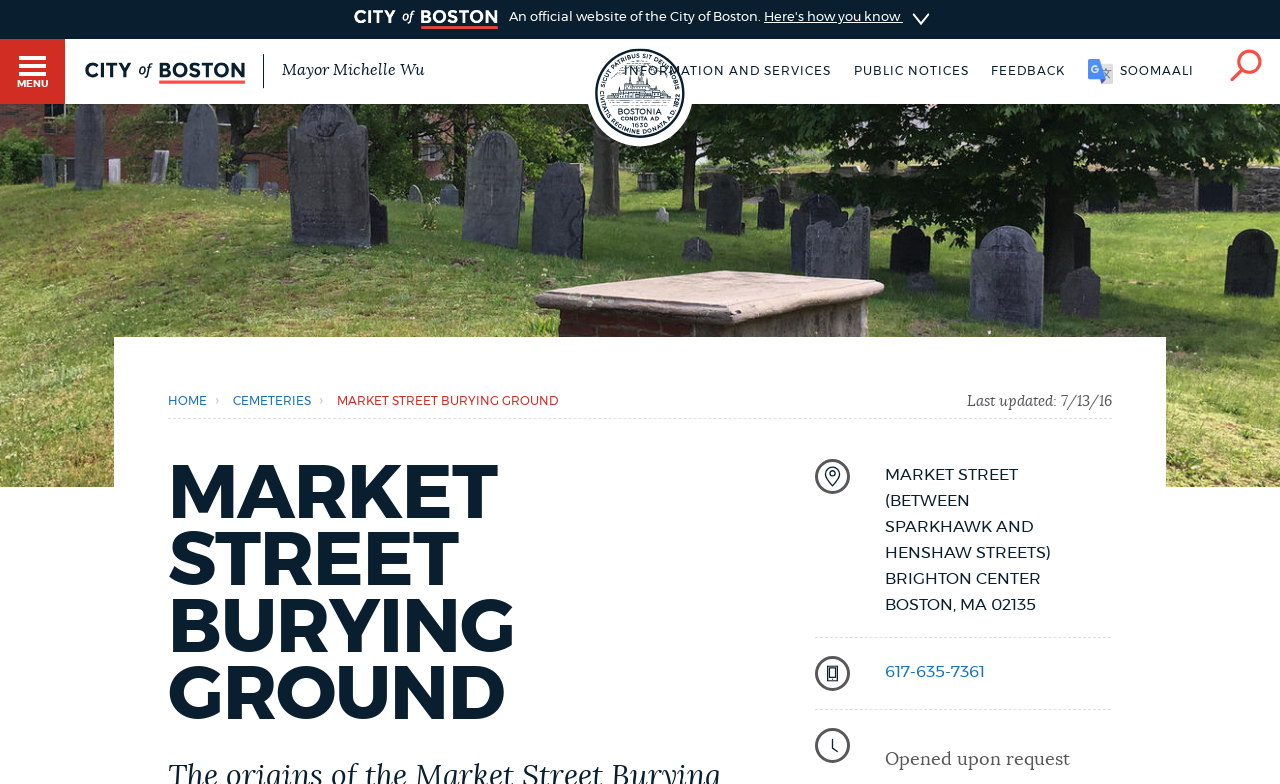Specify the bounding box coordinates of the element's area that should be clicked to execute the given instruction: "Check the 'Recent Posts' section". The coordinates should be four float numbers between 0 and 1, i.e., [left, top, right, bottom].

None